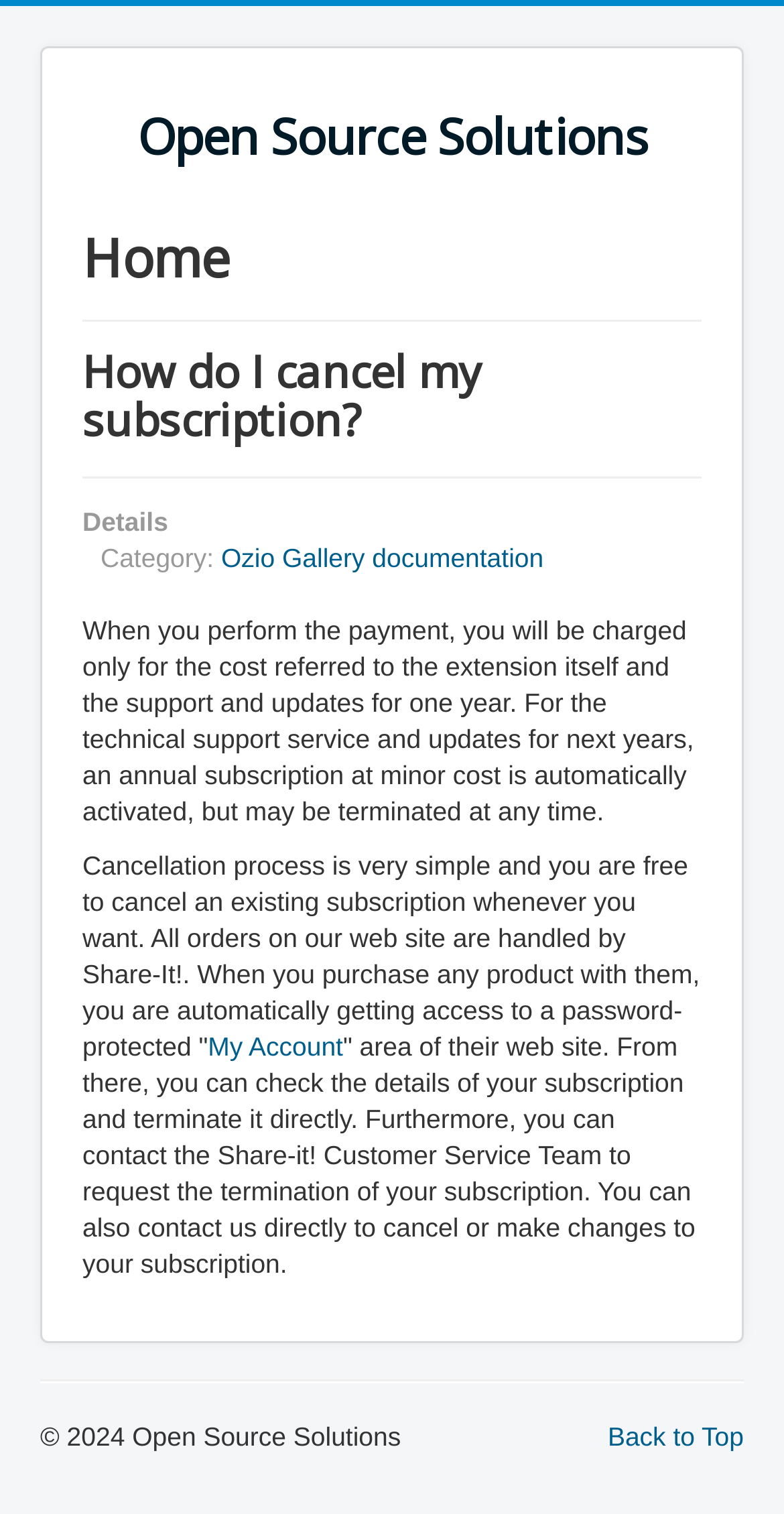Identify the bounding box of the HTML element described here: "My Account". Provide the coordinates as four float numbers between 0 and 1: [left, top, right, bottom].

[0.265, 0.681, 0.438, 0.701]